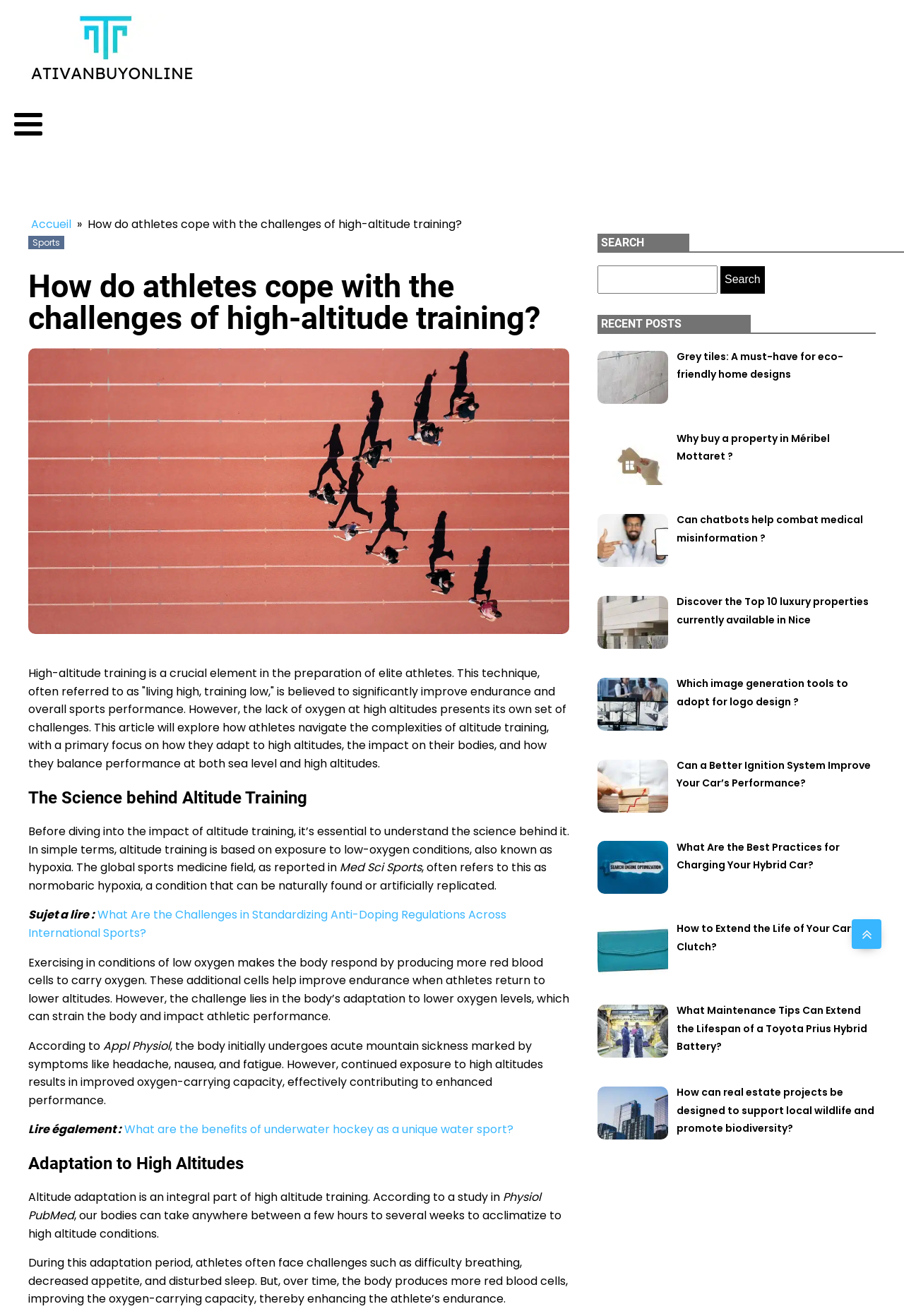Please determine the bounding box coordinates for the element that should be clicked to follow these instructions: "Click on the 'Accueil' link".

[0.034, 0.164, 0.079, 0.176]